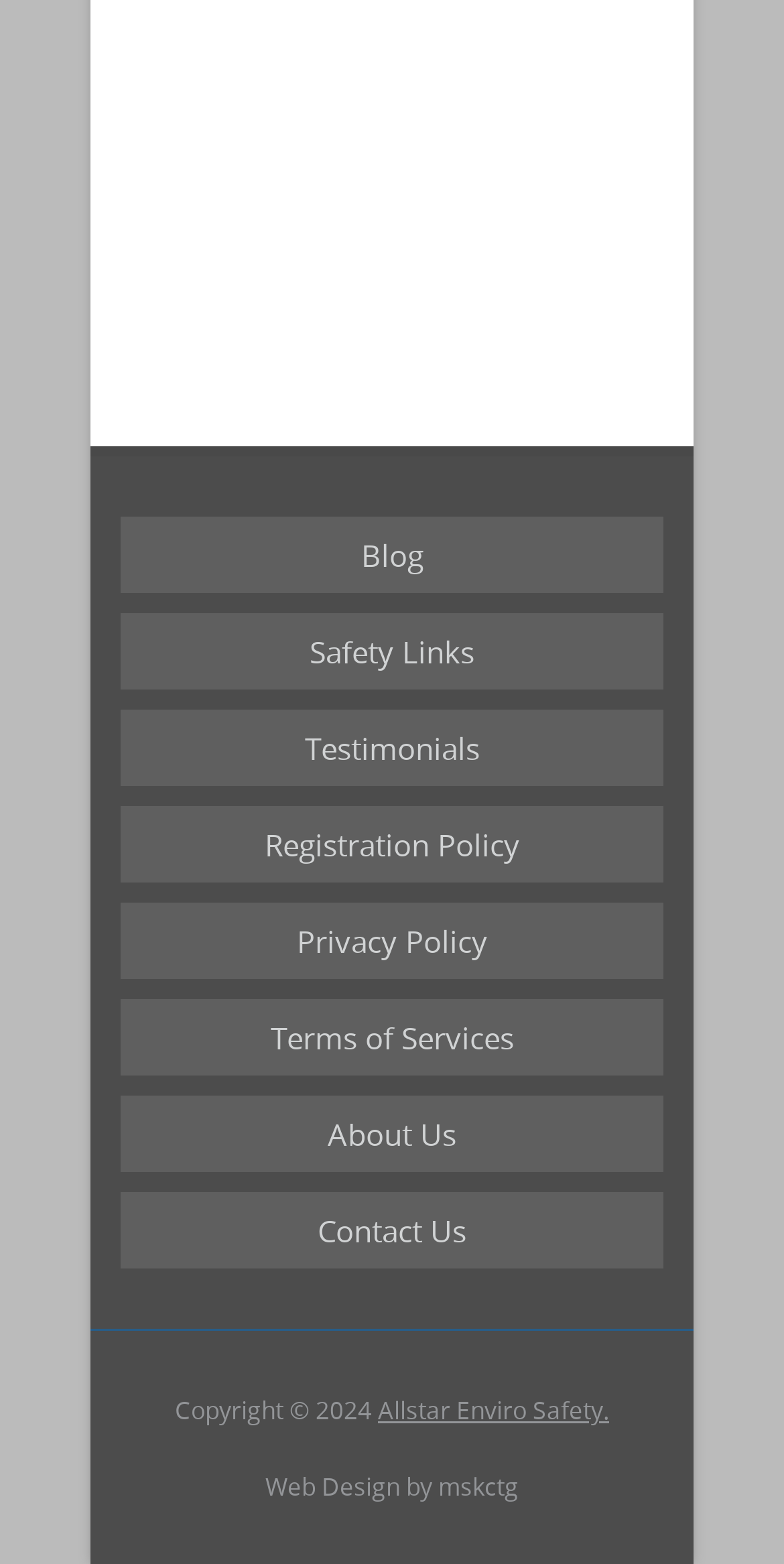Provide a short answer to the following question with just one word or phrase: How many links are there in the top navigation menu?

8